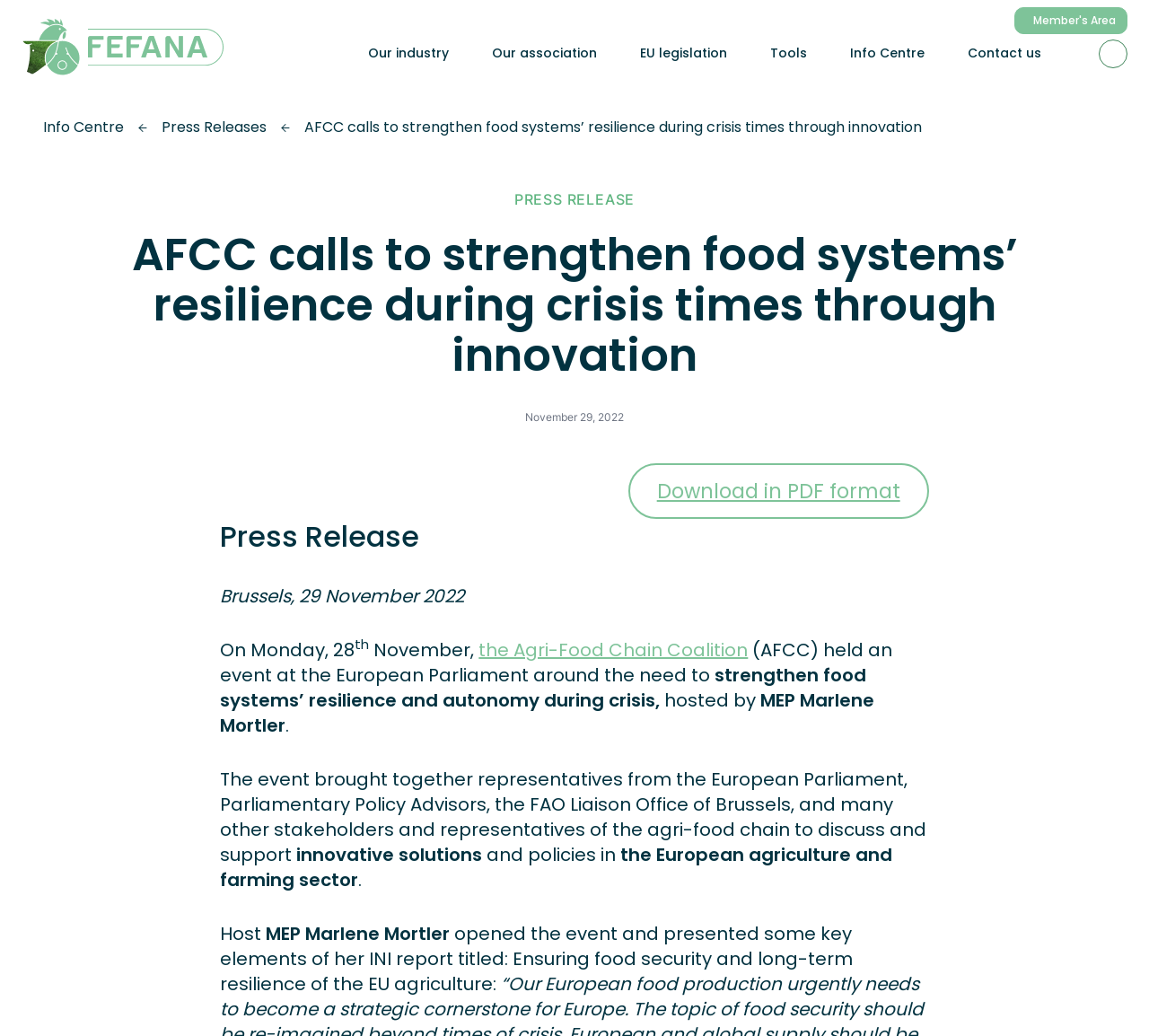Please determine the bounding box coordinates of the element to click in order to execute the following instruction: "Download the press release in PDF format". The coordinates should be four float numbers between 0 and 1, specified as [left, top, right, bottom].

[0.547, 0.447, 0.808, 0.501]